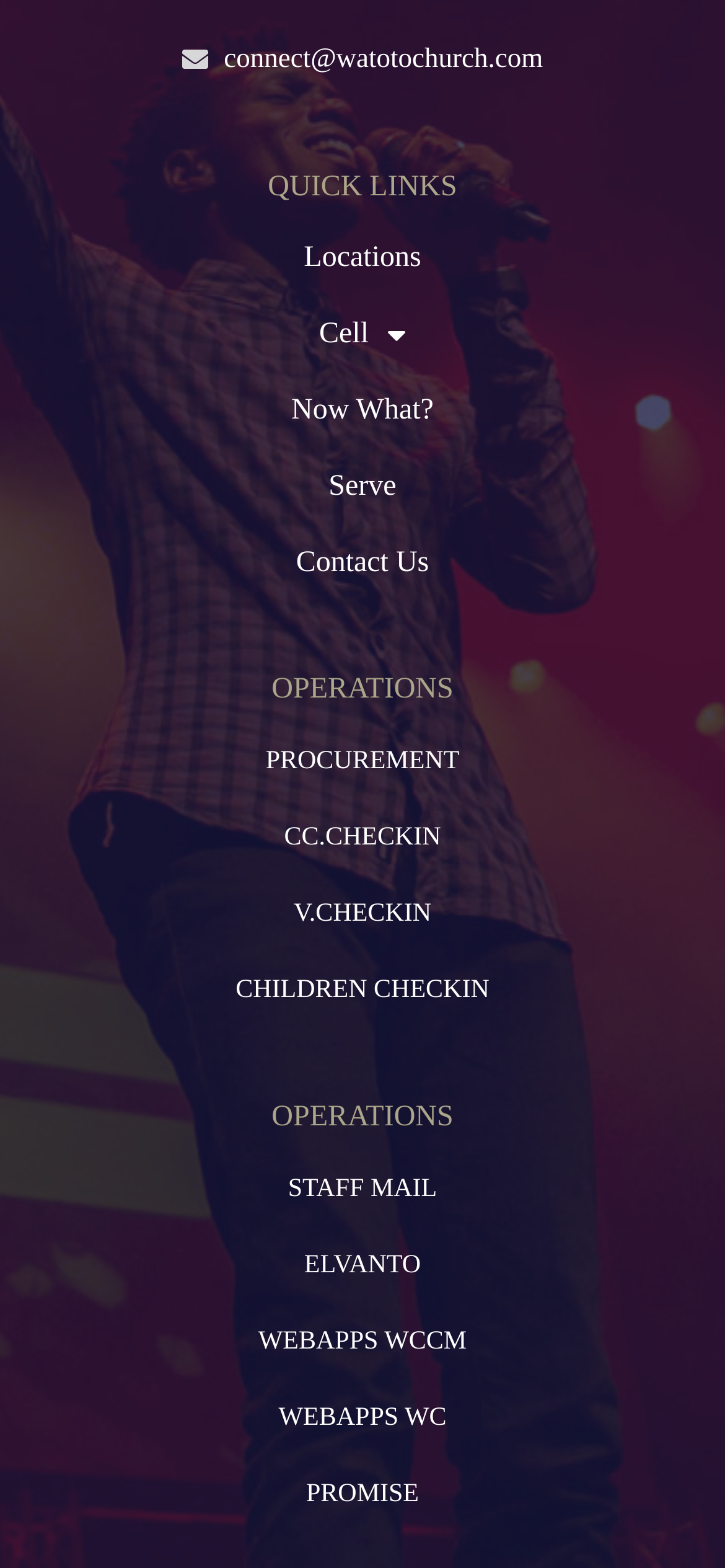Predict the bounding box coordinates for the UI element described as: "CHILDREN CHECKIN". The coordinates should be four float numbers between 0 and 1, presented as [left, top, right, bottom].

[0.026, 0.62, 0.974, 0.645]